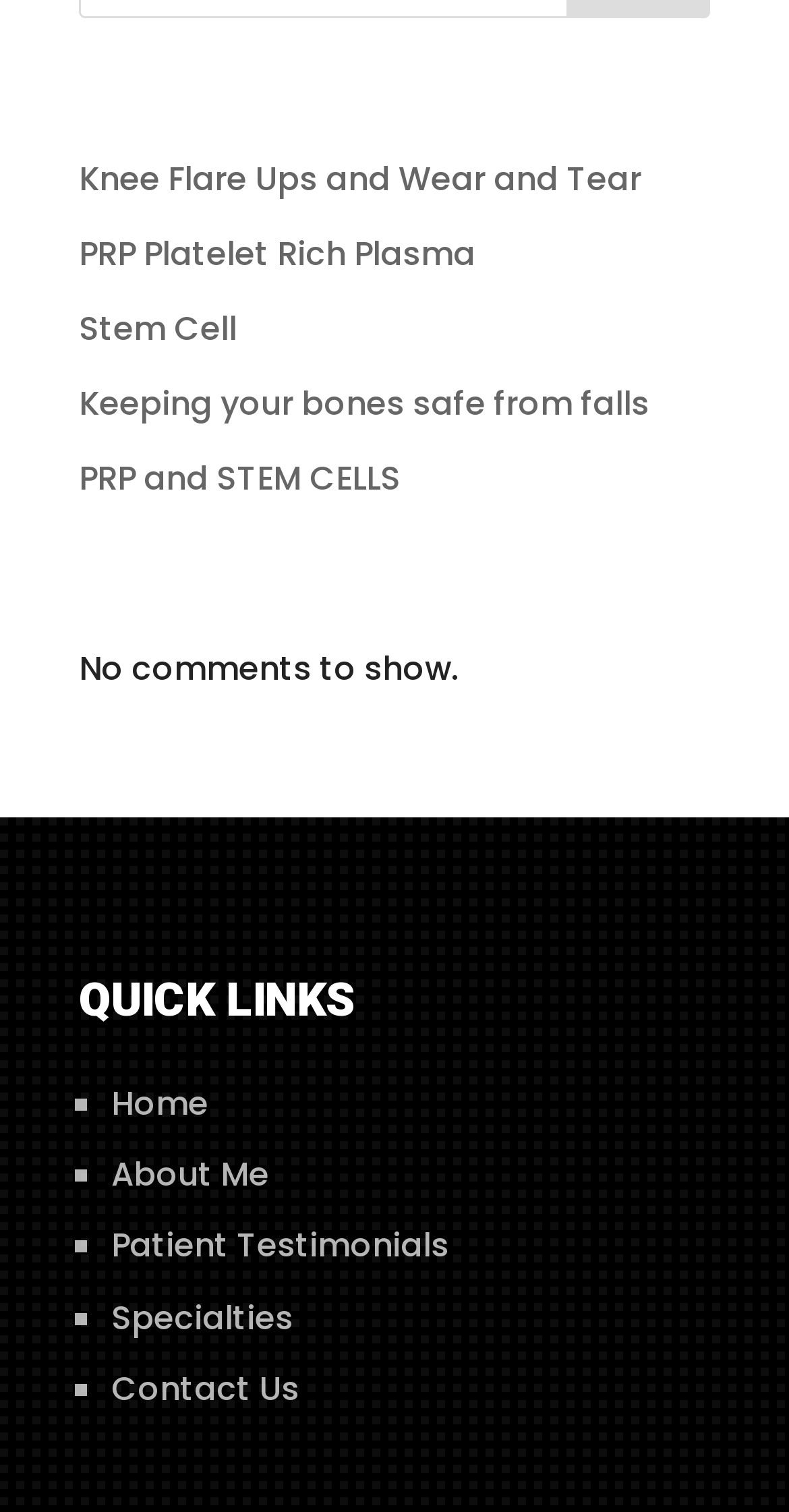Please determine the bounding box coordinates of the element's region to click in order to carry out the following instruction: "view patient testimonials". The coordinates should be four float numbers between 0 and 1, i.e., [left, top, right, bottom].

[0.141, 0.809, 0.569, 0.84]